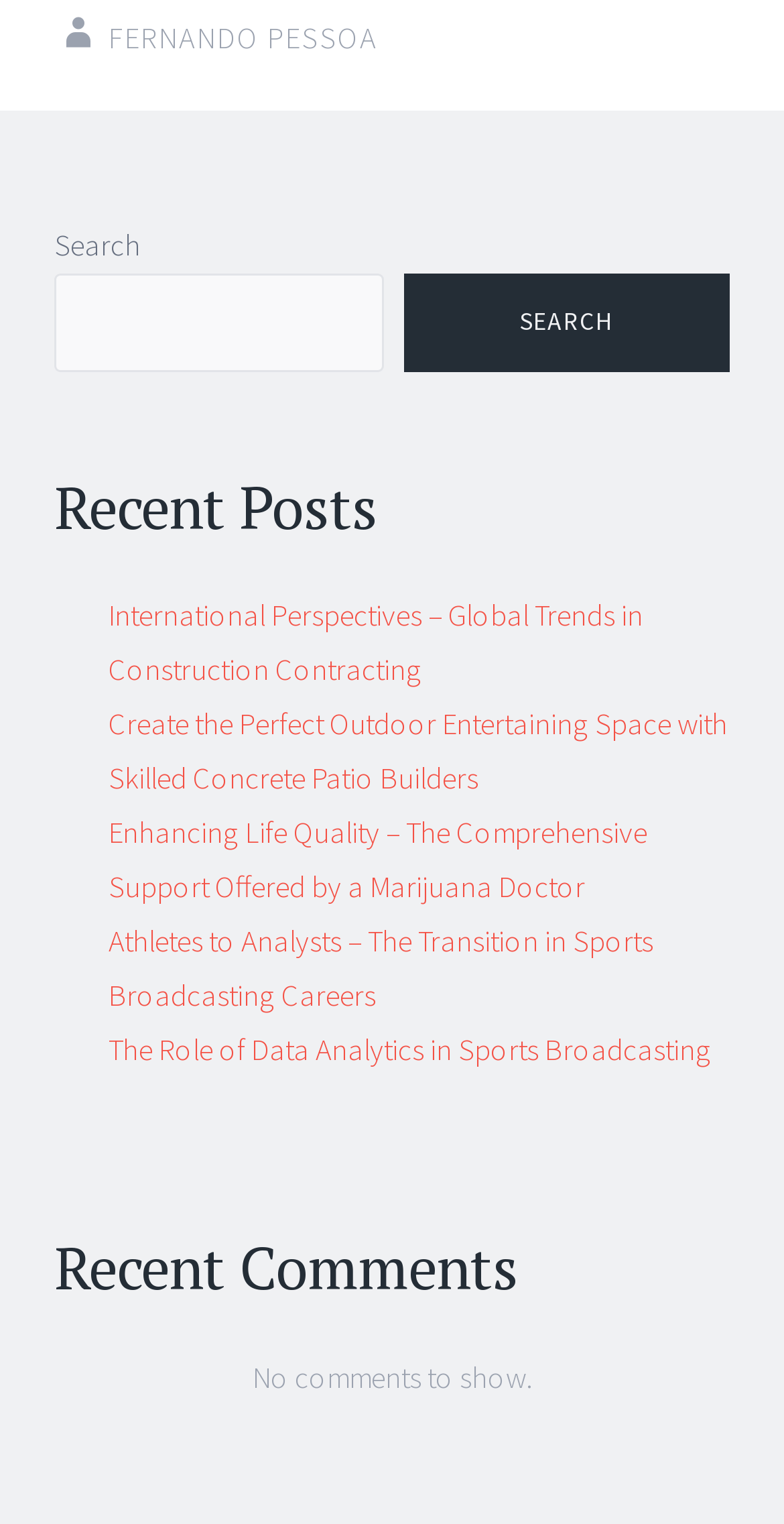Determine the bounding box coordinates of the clickable region to carry out the instruction: "check Recent Comments".

[0.069, 0.815, 0.931, 0.85]